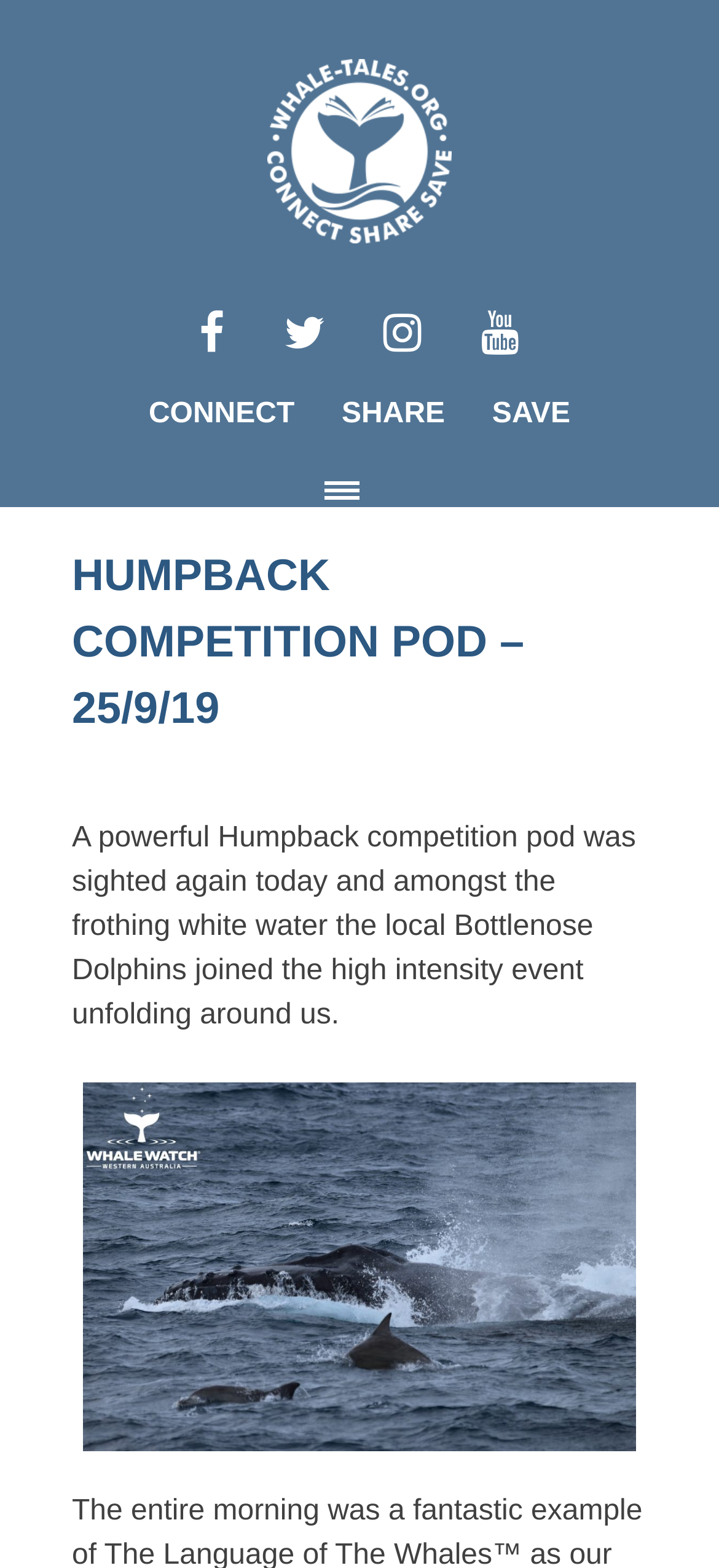What can you do on this webpage?
Look at the image and answer the question with a single word or phrase.

Search, Connect, Share, Save